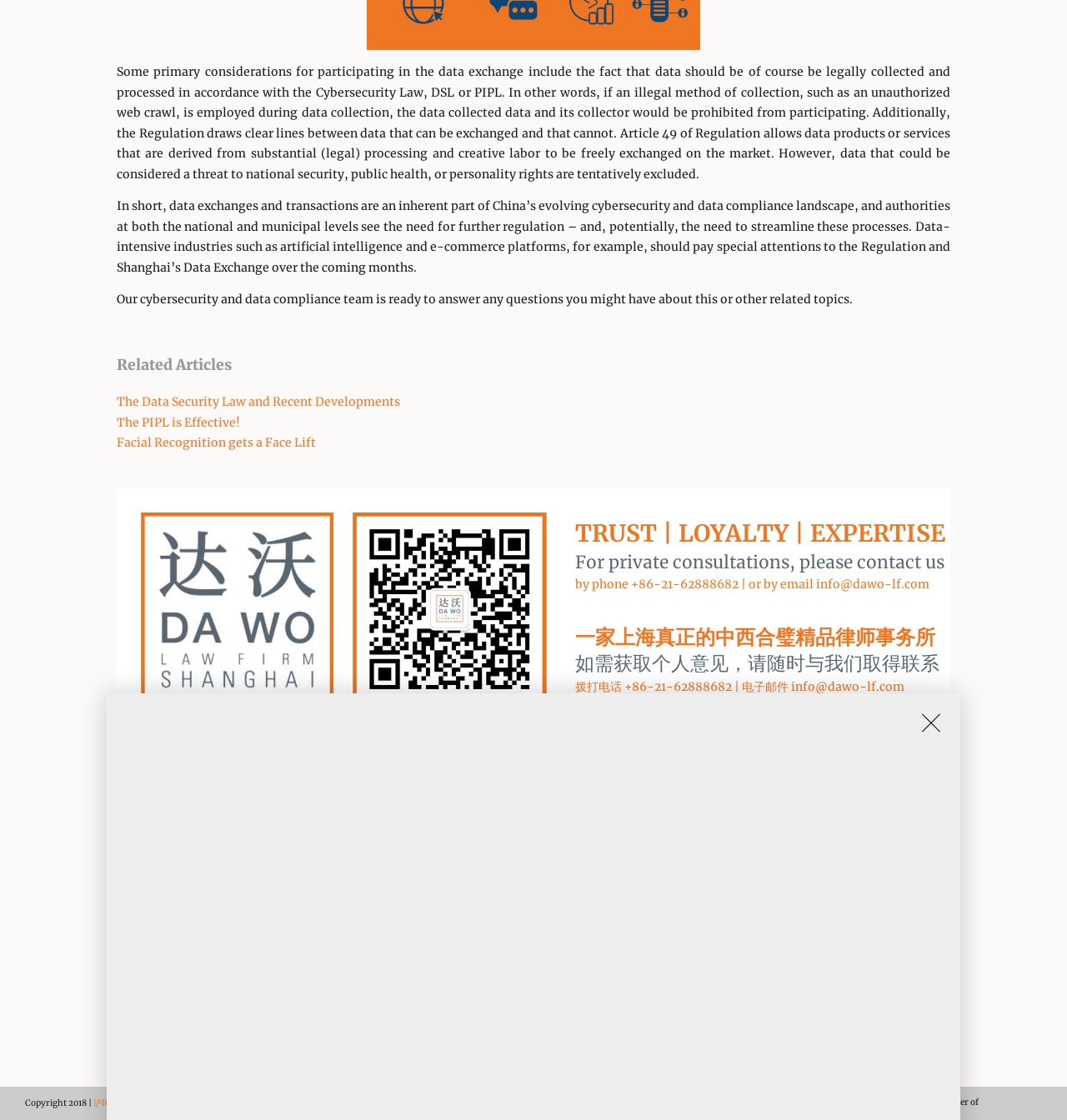Please answer the following question using a single word or phrase: What is the purpose of the 'Related Articles' section?

To provide additional resources